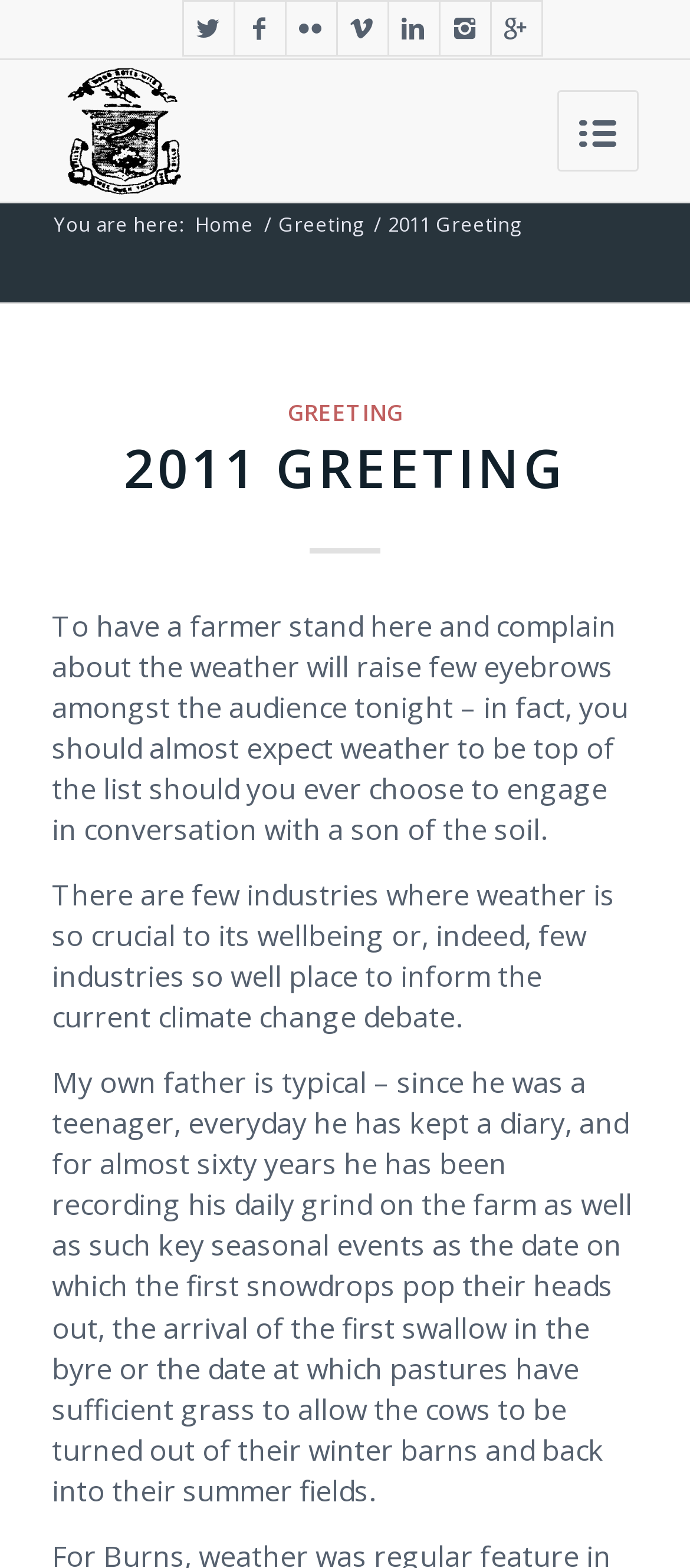Determine the bounding box coordinates for the UI element described. Format the coordinates as (top-left x, top-left y, bottom-right x, bottom-right y) and ensure all values are between 0 and 1. Element description: alt="PAISLEY BURNS CLUB"

[0.075, 0.039, 0.755, 0.129]